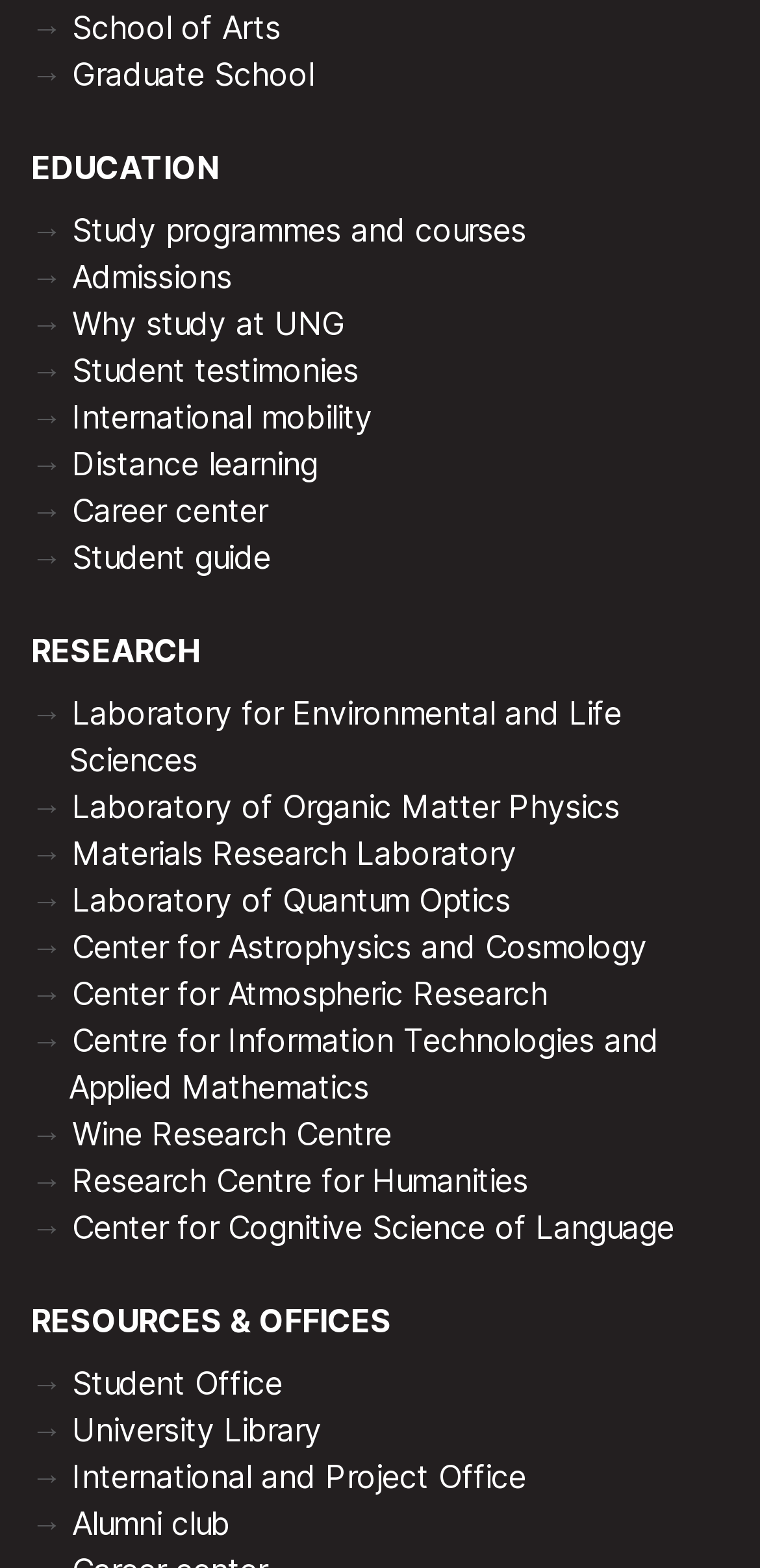Based on the element description, predict the bounding box coordinates (top-left x, top-left y, bottom-right x, bottom-right y) for the UI element in the screenshot: Laboratory of Quantum Optics

[0.095, 0.562, 0.672, 0.587]